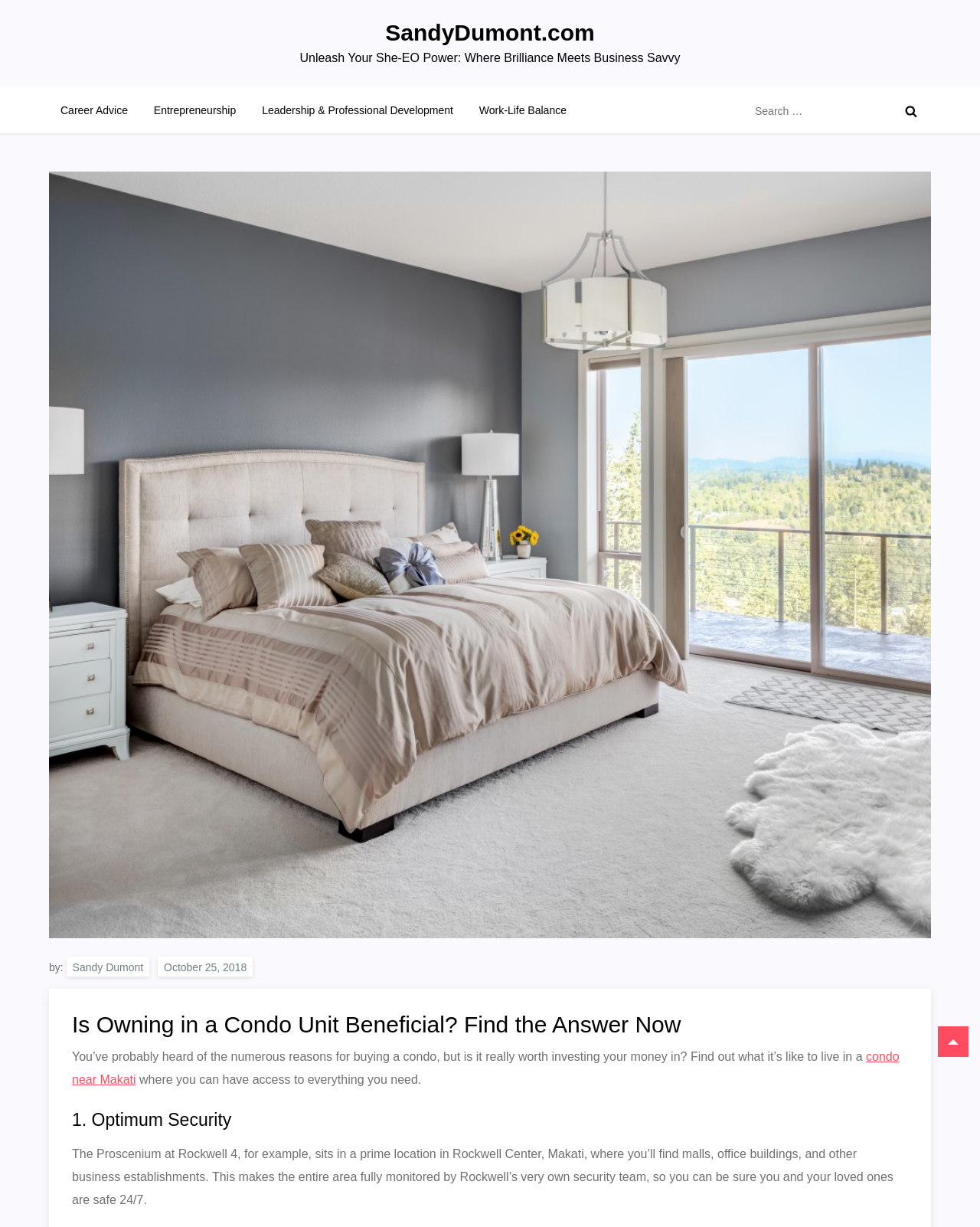Please predict the bounding box coordinates of the element's region where a click is necessary to complete the following instruction: "Search for a condo unit". The coordinates should be represented by four float numbers between 0 and 1, i.e., [left, top, right, bottom].

[0.762, 0.072, 0.95, 0.109]